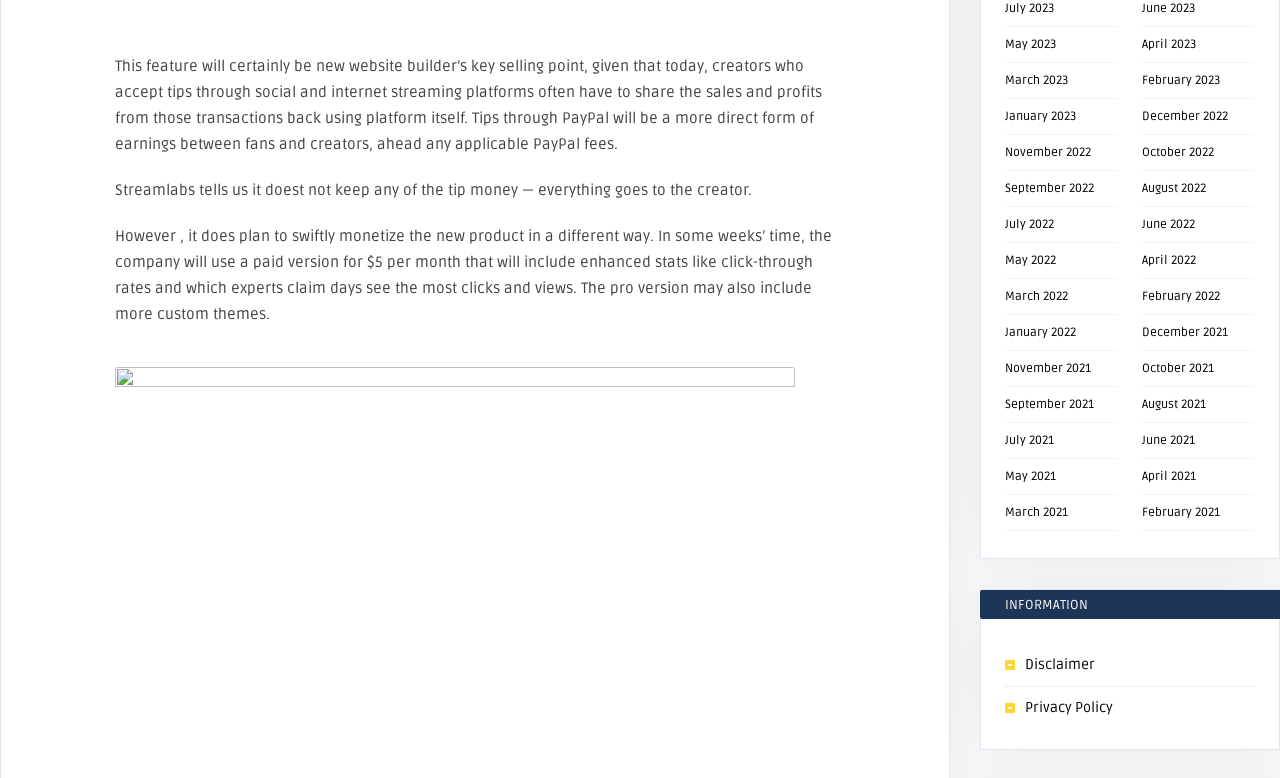How many links are there for past months? Based on the image, give a response in one word or a short phrase.

24